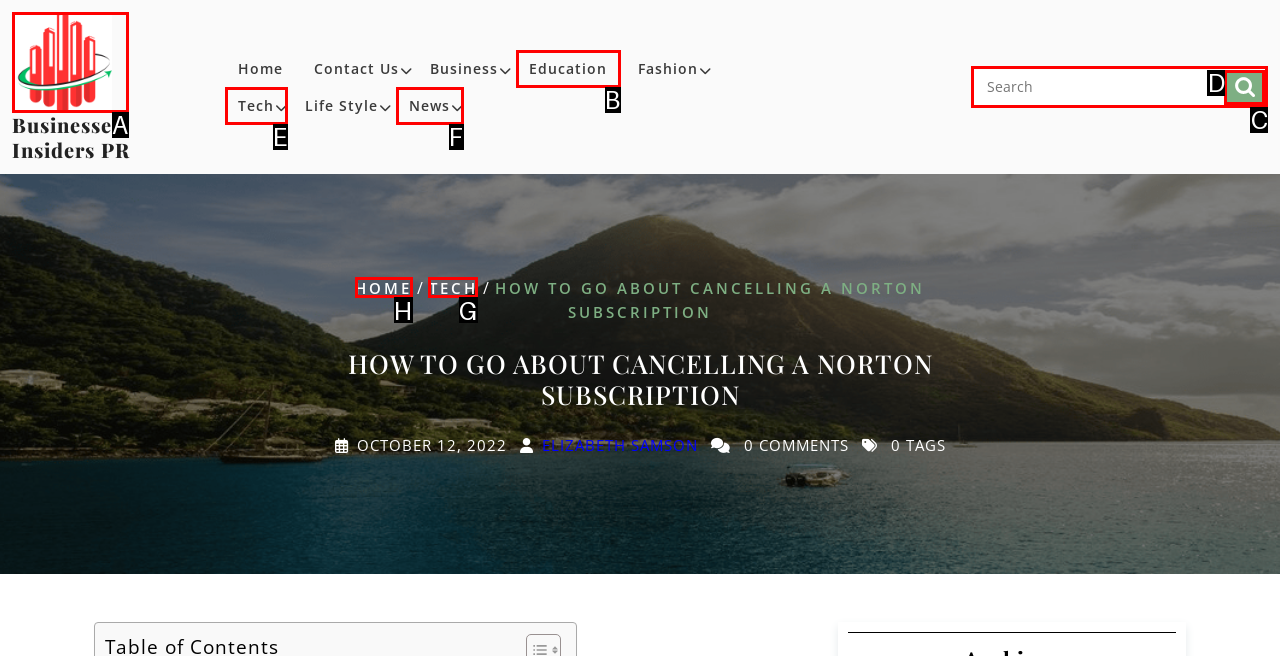Figure out which option to click to perform the following task: click on tech category
Provide the letter of the correct option in your response.

G